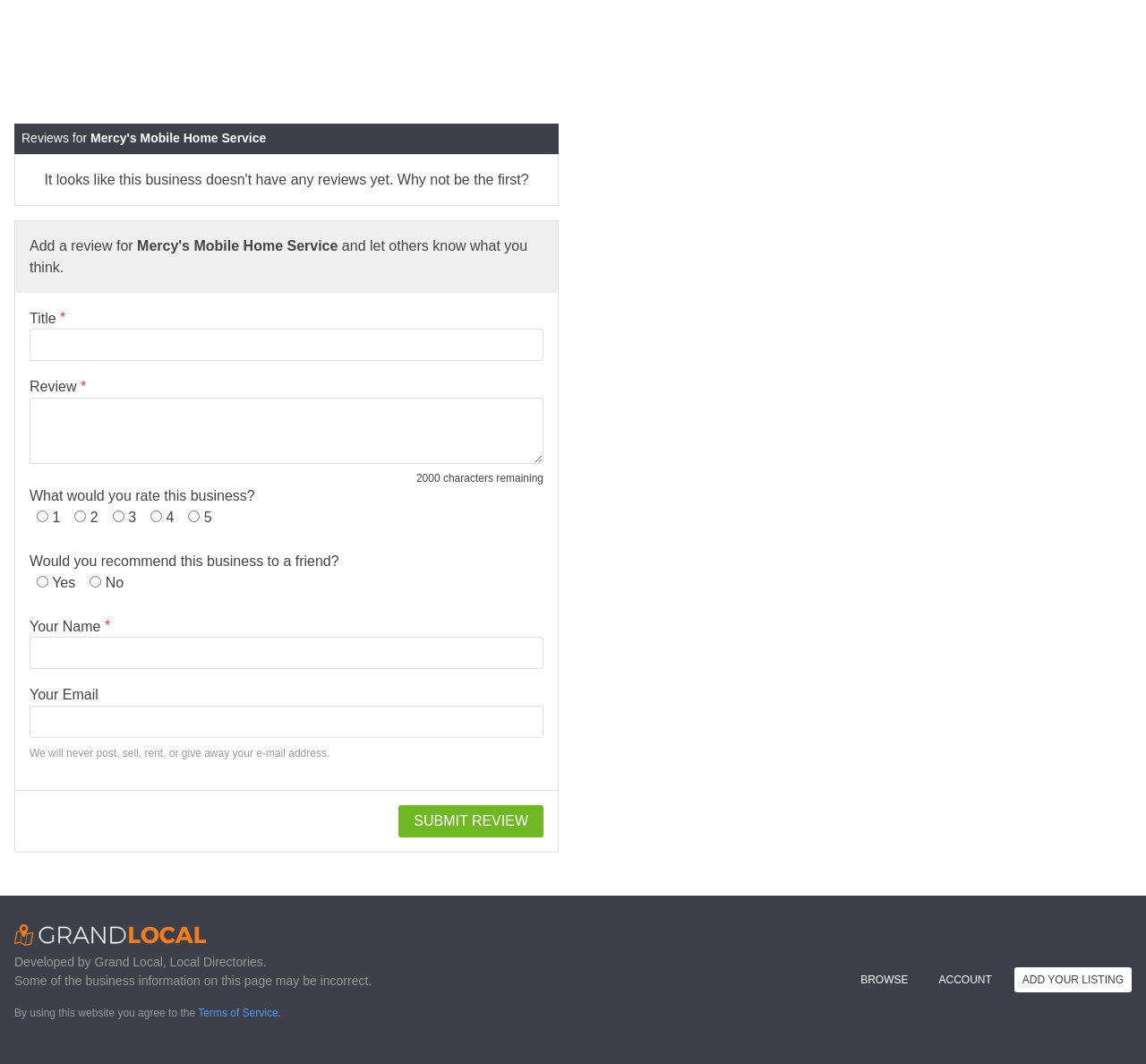Please identify the bounding box coordinates of the clickable region that I should interact with to perform the following instruction: "Click to browse". The coordinates should be expressed as four float numbers between 0 and 1, i.e., [left, top, right, bottom].

[0.744, 0.909, 0.8, 0.933]